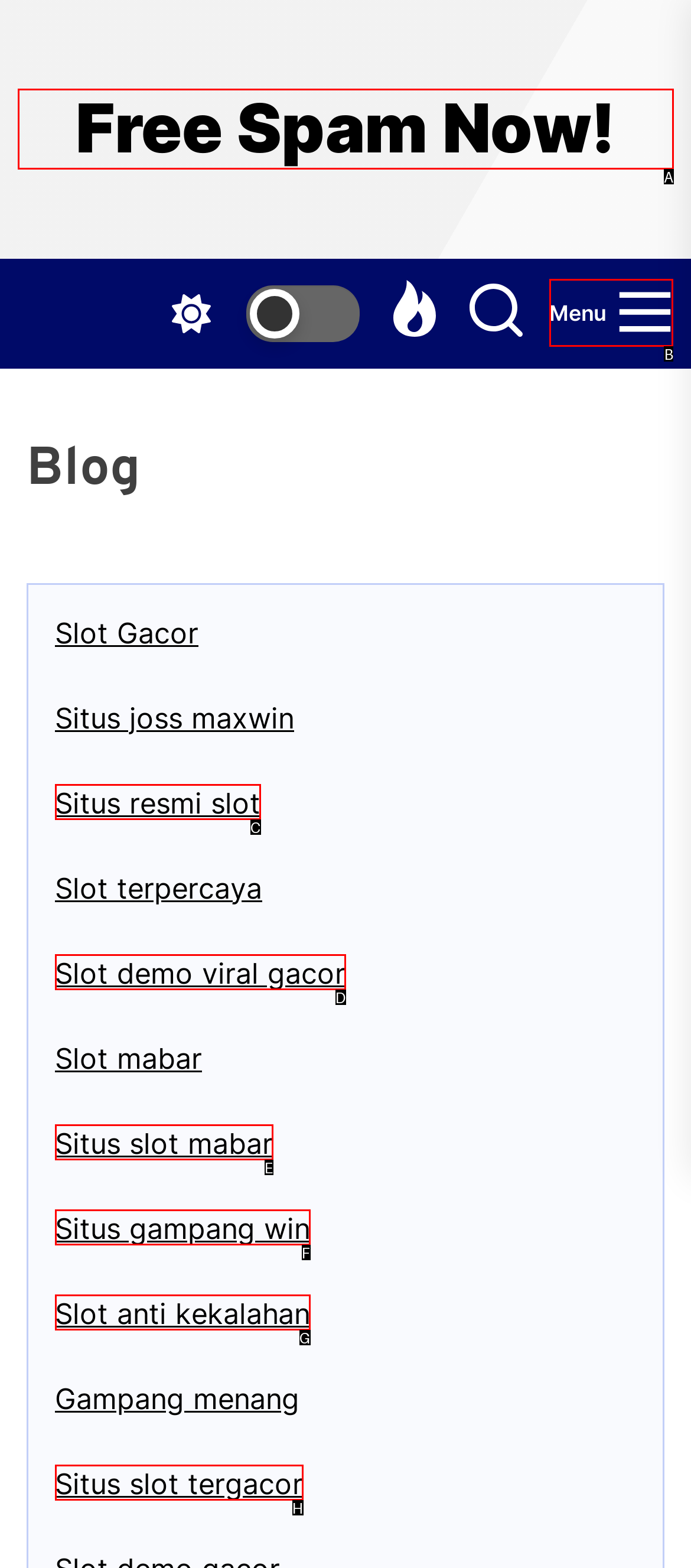Which HTML element should be clicked to complete the task: Click the 'Menu' button? Answer with the letter of the corresponding option.

B